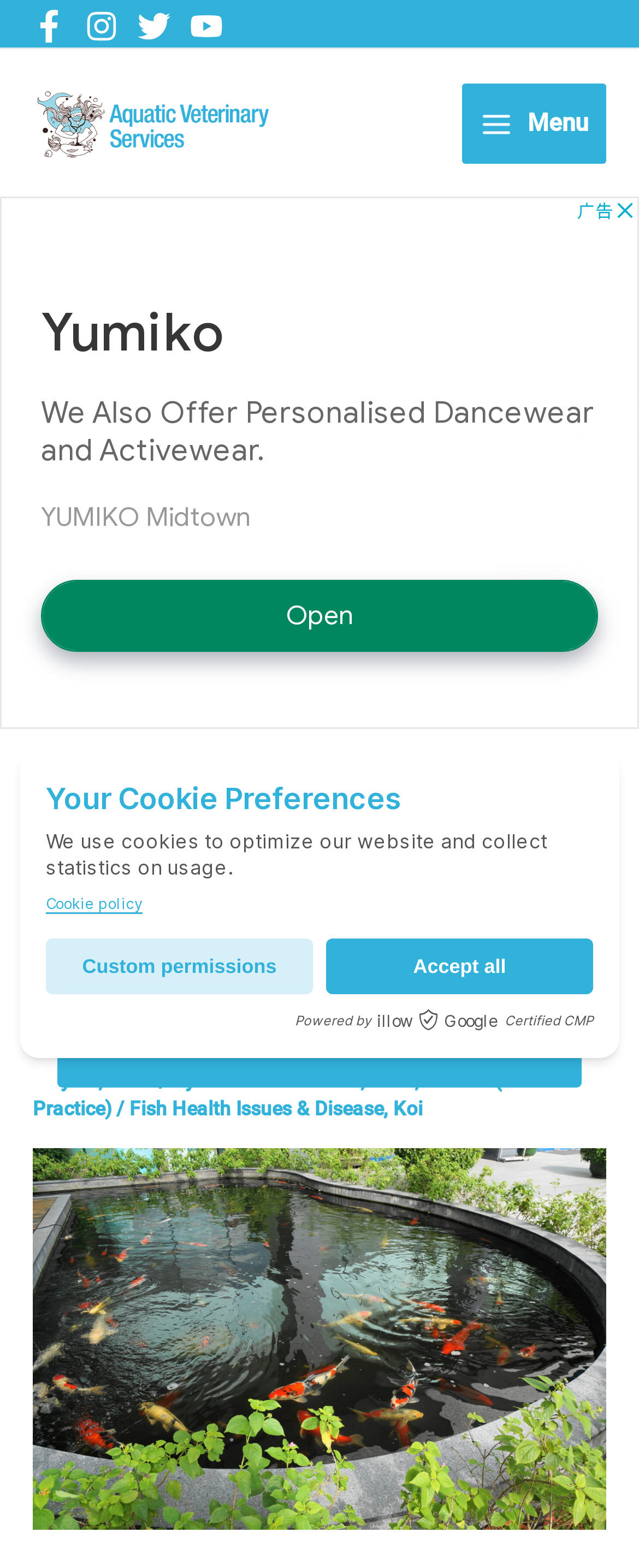Give an extensive and precise description of the webpage.

The webpage is about Carp Edema Virus, also known as Sleepy Koi Disease, an emerging disease in US koi ponds. At the top, there are four social media links, Facebook, Instagram, Twitter, and YouTube, each accompanied by an image, aligned horizontally. Below these links, there is a logo of Aquatic Veterinary Services, which is also a link.

On the left side, there is a main menu button. The main content of the webpage is an article about Carp Edema Virus, with a heading "Carp Edema Virus aka Sleepy Koi Disease" and a subheading "July 12, 2023" along with the author's name, Dr. Jessie Sanders, DVM, DABVP (Fish Practice). The article is categorized under "Fish Health Issues & Disease" and "Koi". There is an image of a koi pond with many fish swimming in it, affected by koi sleepy disease.

Below the article, there is a section to subscribe to get more tips and info about fish. This section includes a text box to enter an email address, a subscribe button, and some social media links, including Facebook, Messenger, Email, SMS, and Share, each accompanied by an image.

At the bottom of the webpage, there are two iframes, one for an advertisement and the other for a widget.